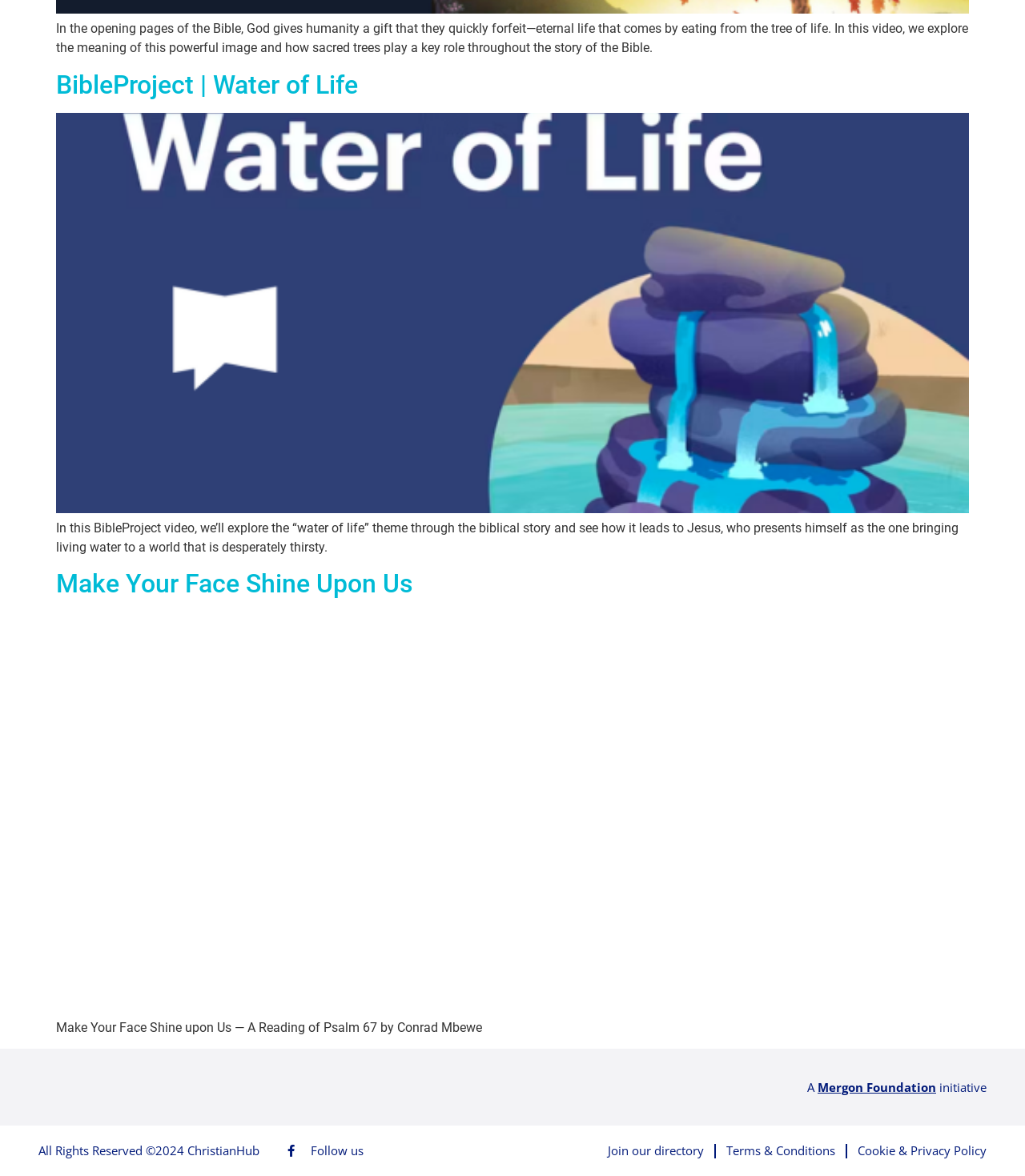Based on the visual content of the image, answer the question thoroughly: What is the 'water of life' theme about?

The 'water of life' theme, as described on the webpage, is about exploring the biblical story and how it leads to Jesus, who presents himself as the one bringing living water to a world that is desperately thirsty. This theme seems to be a central idea in the BibleProject video being discussed on the webpage.